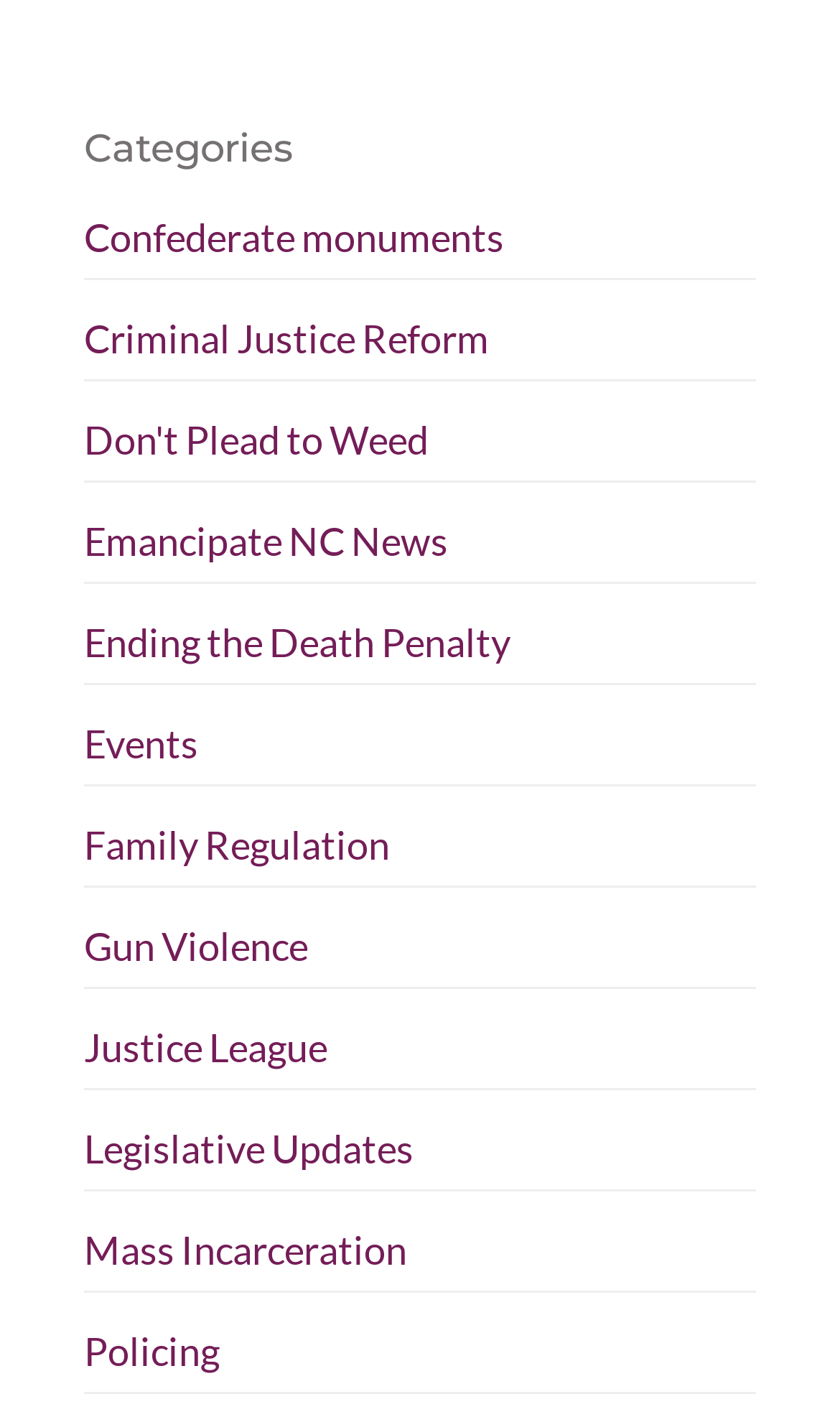Are the categories listed in alphabetical order? Based on the screenshot, please respond with a single word or phrase.

No